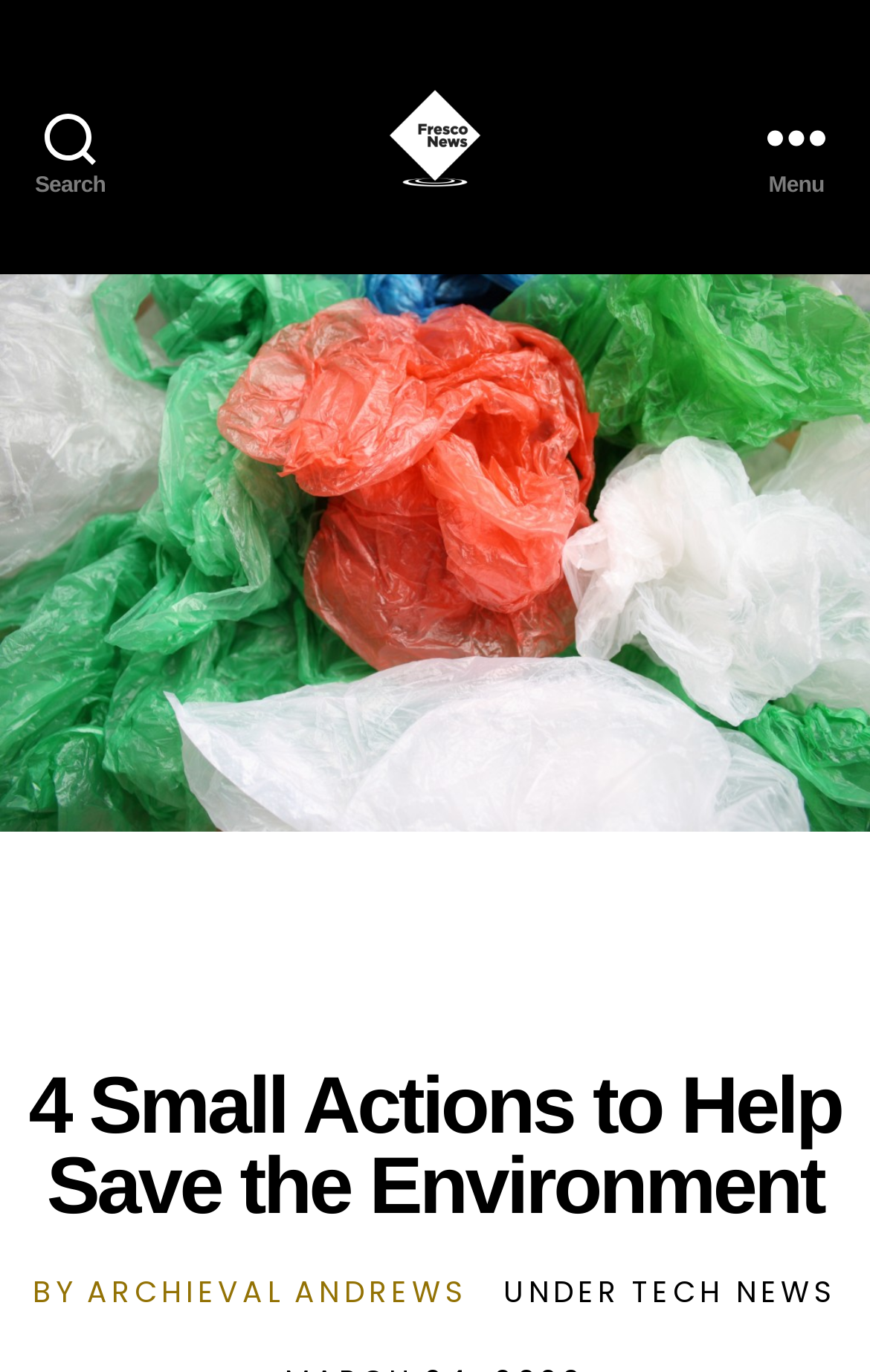Provide a comprehensive description of the webpage.

The webpage is about taking small actions to help save the environment. At the top left corner, there is a search button. Next to it, in the top center, is a link to "Fresco News" accompanied by an image with the same name. On the top right corner, there is a menu button. 

Below the top section, a large image related to plastics occupies the entire width of the page. 

Further down, a prominent heading "4 Small Actions to Help Save the Environment" is centered on the page. Below the heading, there is a byline "BY ARCHIEVAL ANDREWS" on the left, followed by the text "UNDER" in the center, and a link to "TECH NEWS" on the right.